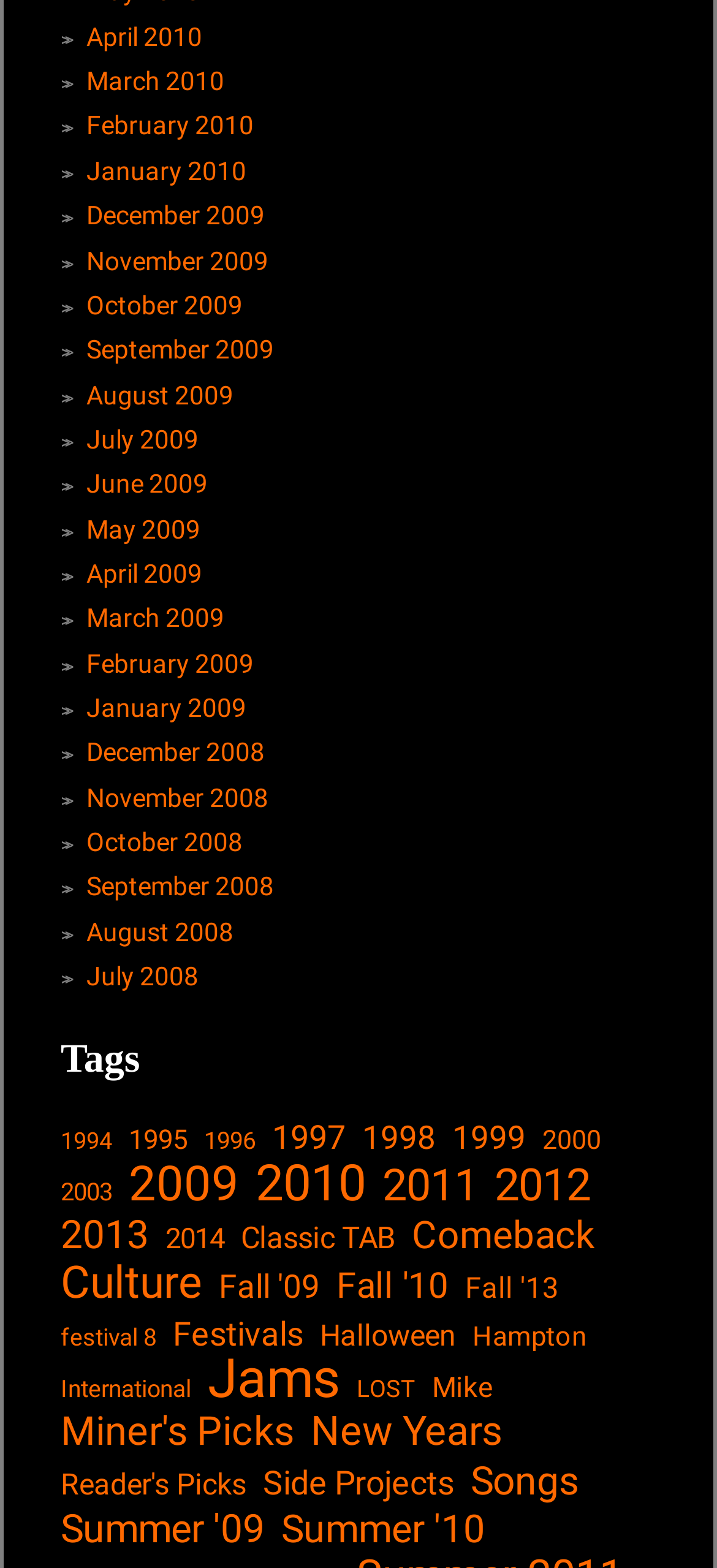Please find the bounding box coordinates of the element's region to be clicked to carry out this instruction: "Browse archives from April 2010".

[0.085, 0.014, 0.282, 0.033]